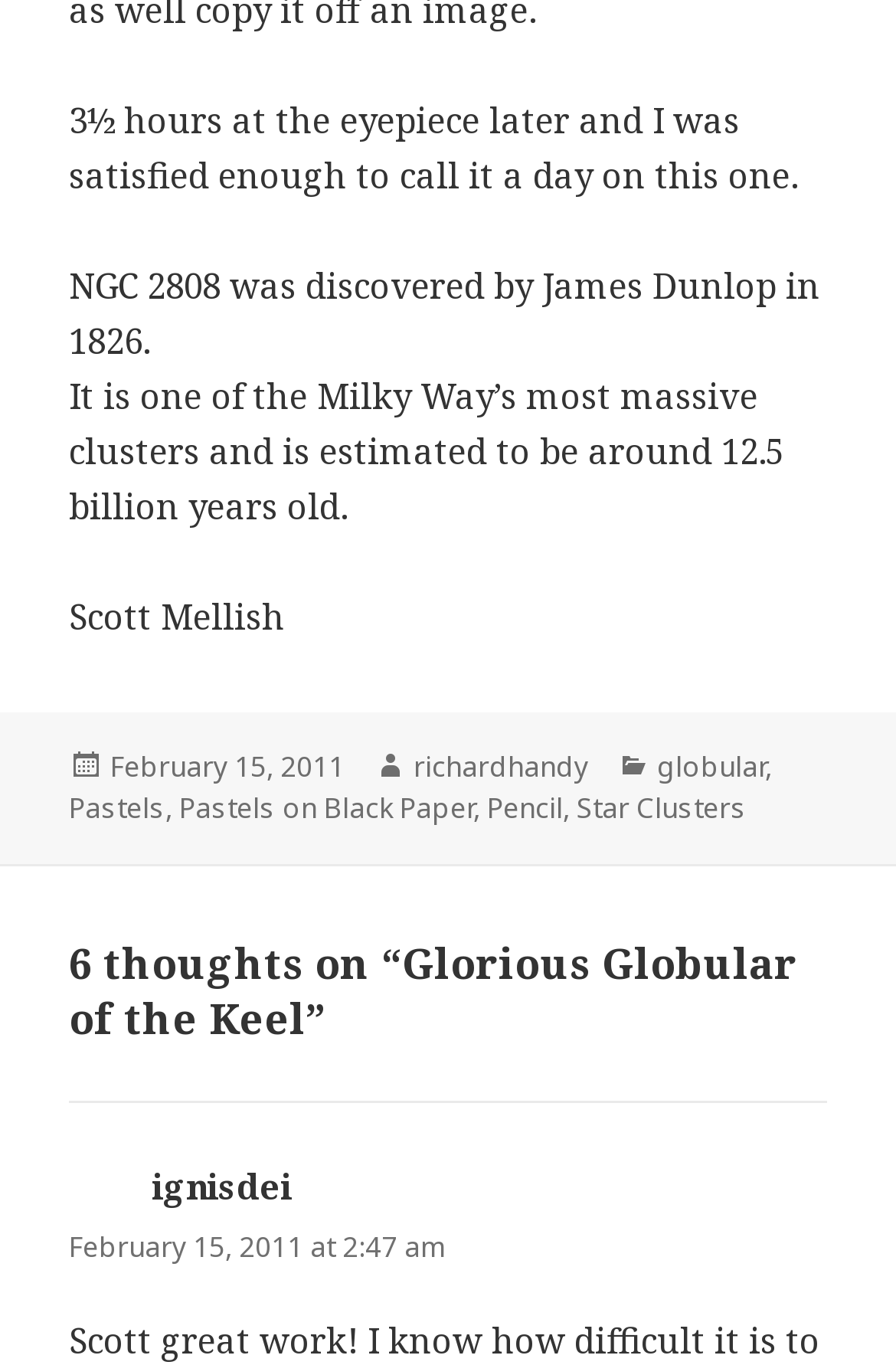From the details in the image, provide a thorough response to the question: What are the categories of the article?

The answer can be found in the footer section of the webpage, where the categories are listed as links. The categories are 'globular', 'Pastels', 'Pastels on Black Paper', 'Pencil', and 'Star Clusters'.